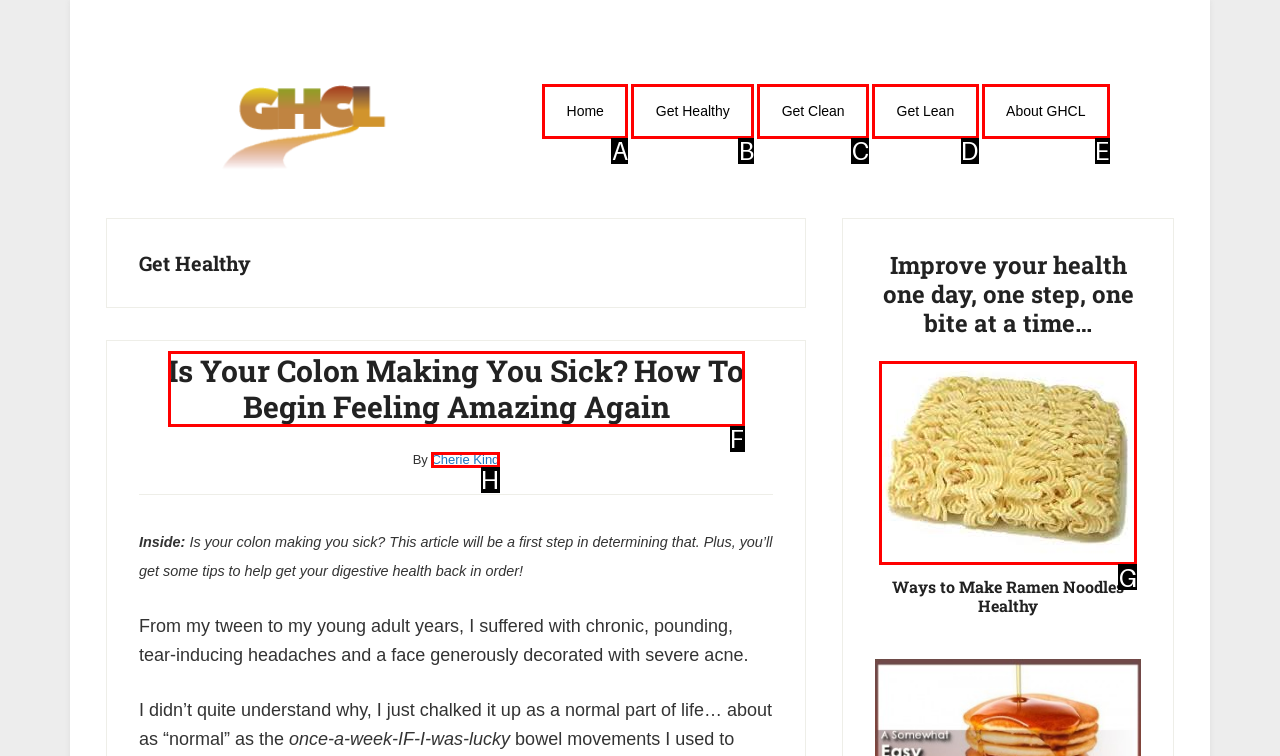Choose the option that matches the following description: Home
Answer with the letter of the correct option.

A